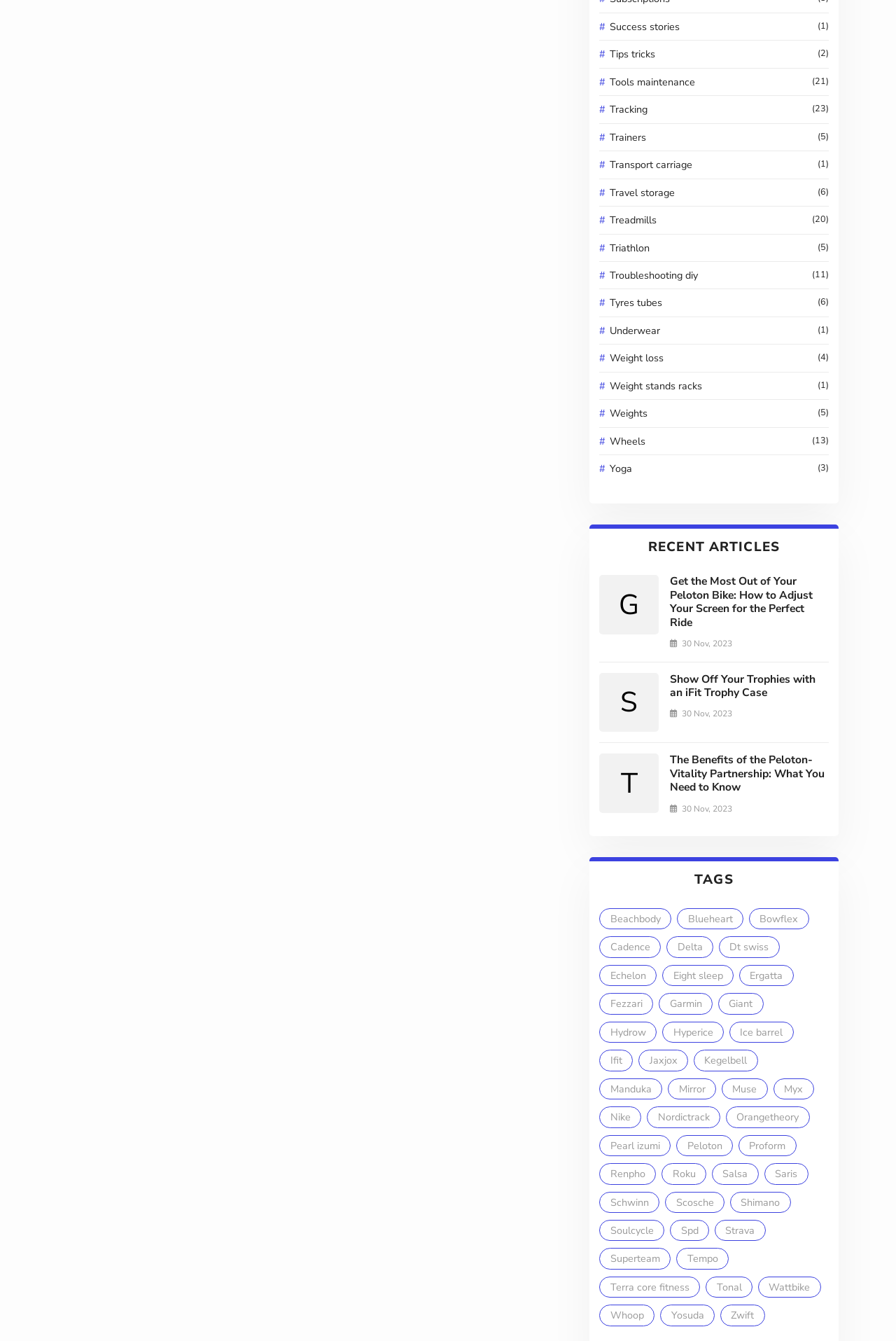Reply to the question below using a single word or brief phrase:
What is the title of the first article?

Get the Most Out of Your Peloton Bike